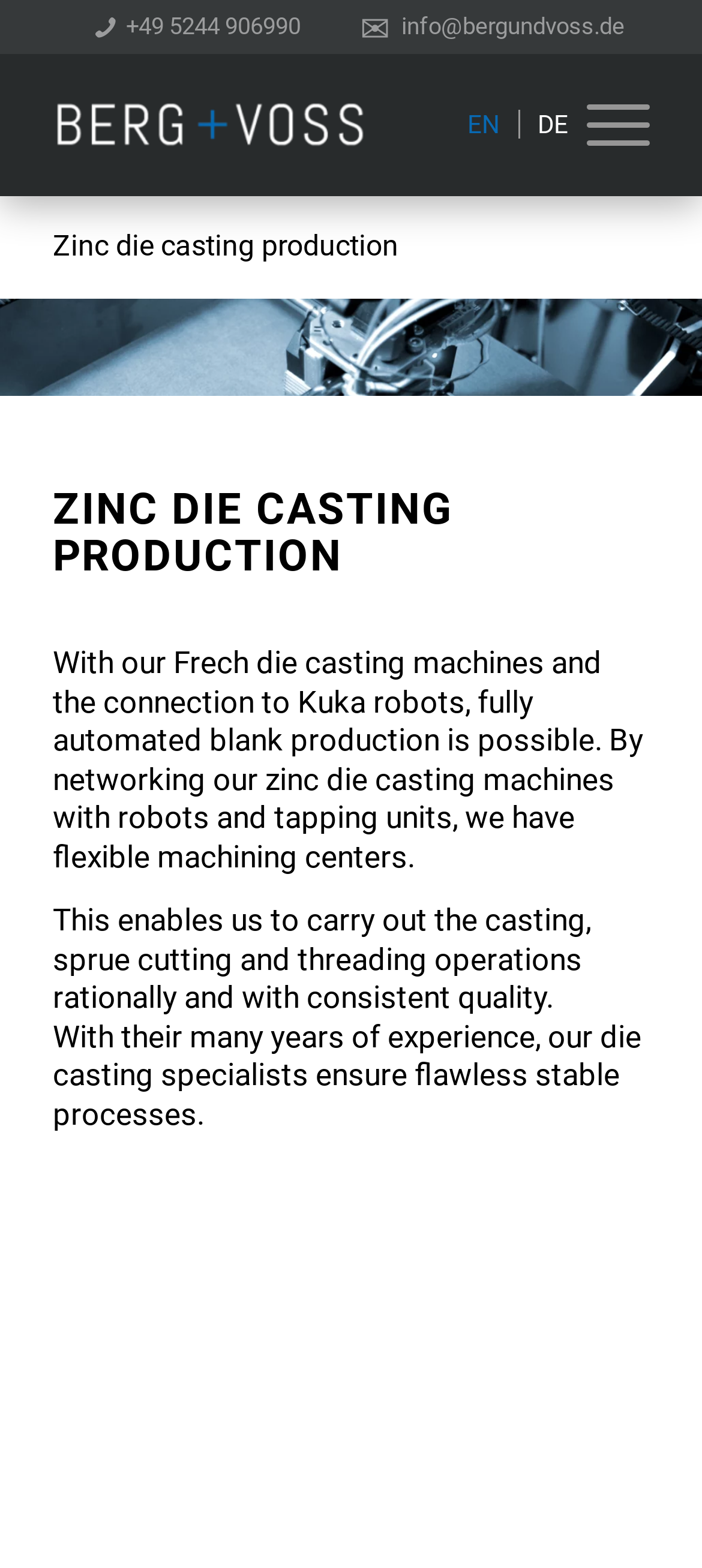Mark the bounding box of the element that matches the following description: "Areas".

None